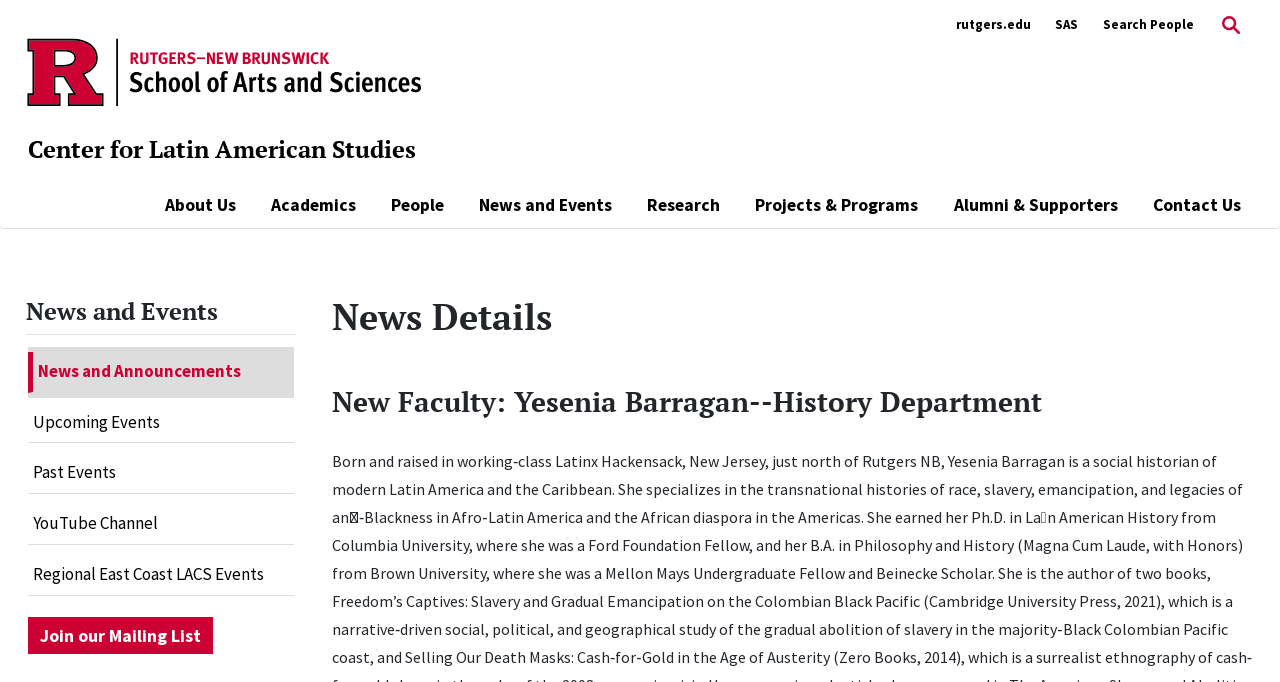Pinpoint the bounding box coordinates of the clickable element to carry out the following instruction: "View About Us page."

[0.129, 0.281, 0.184, 0.32]